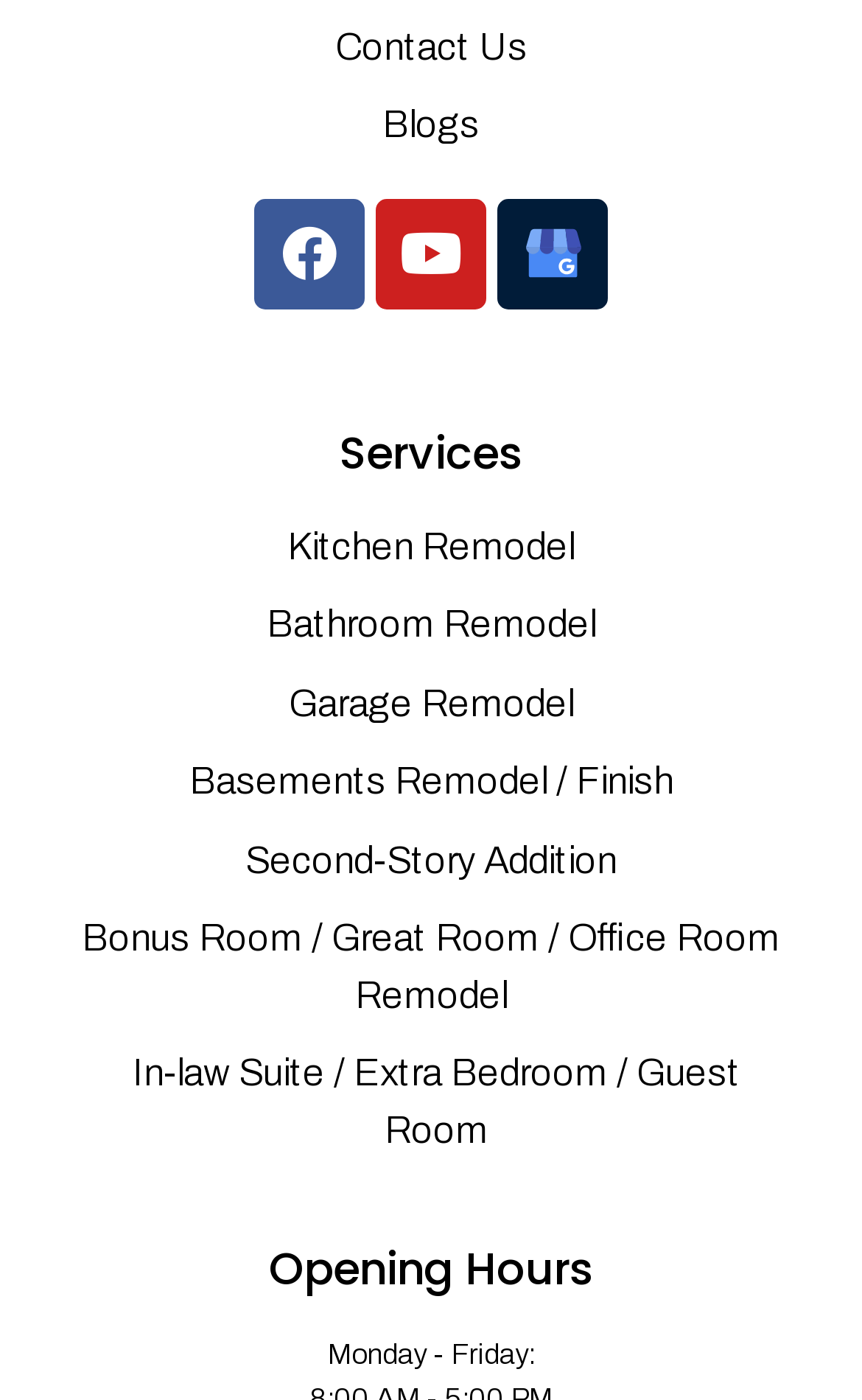Based on what you see in the screenshot, provide a thorough answer to this question: How many remodeling services are listed?

There are seven remodeling services listed on the webpage, which are kitchen remodel, bathroom remodel, garage remodel, basements remodel, second-story addition, bonus room remodel, and in-law suite remodel.